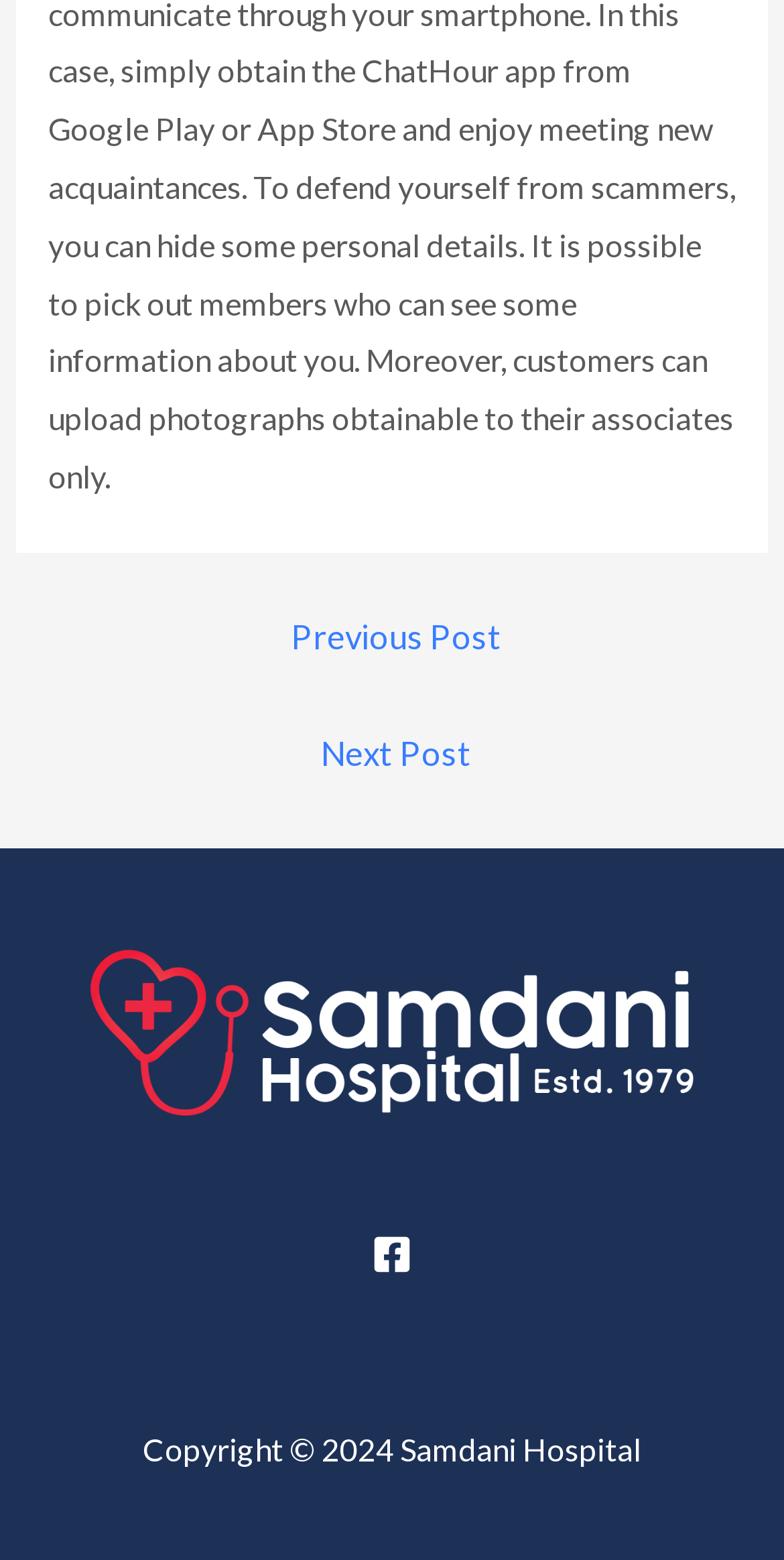What is the purpose of the 'Footer Widget 1' section?
Please use the visual content to give a single word or phrase answer.

Footer information